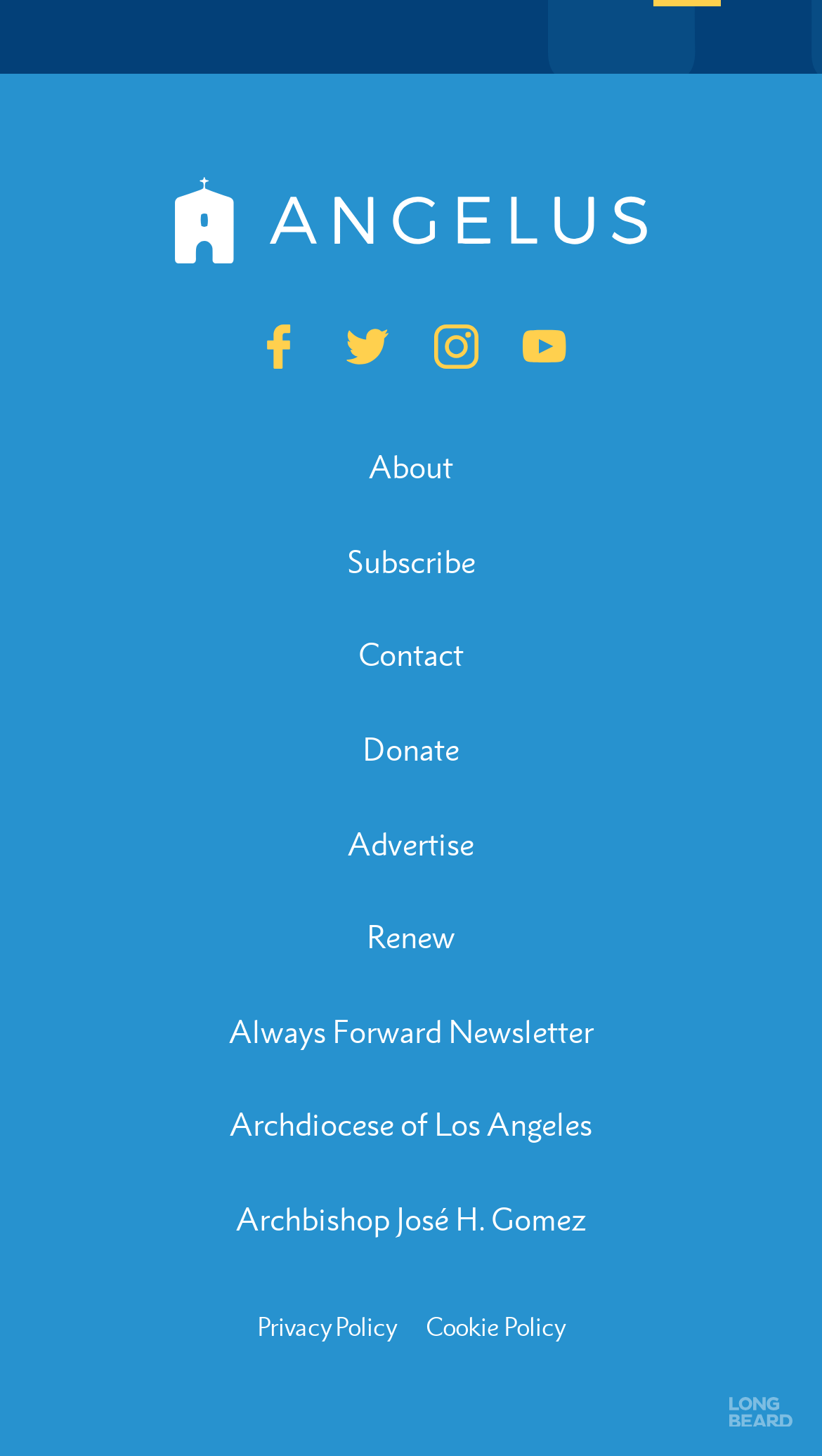Could you indicate the bounding box coordinates of the region to click in order to complete this instruction: "Subscribe to the newsletter".

[0.422, 0.372, 0.578, 0.399]